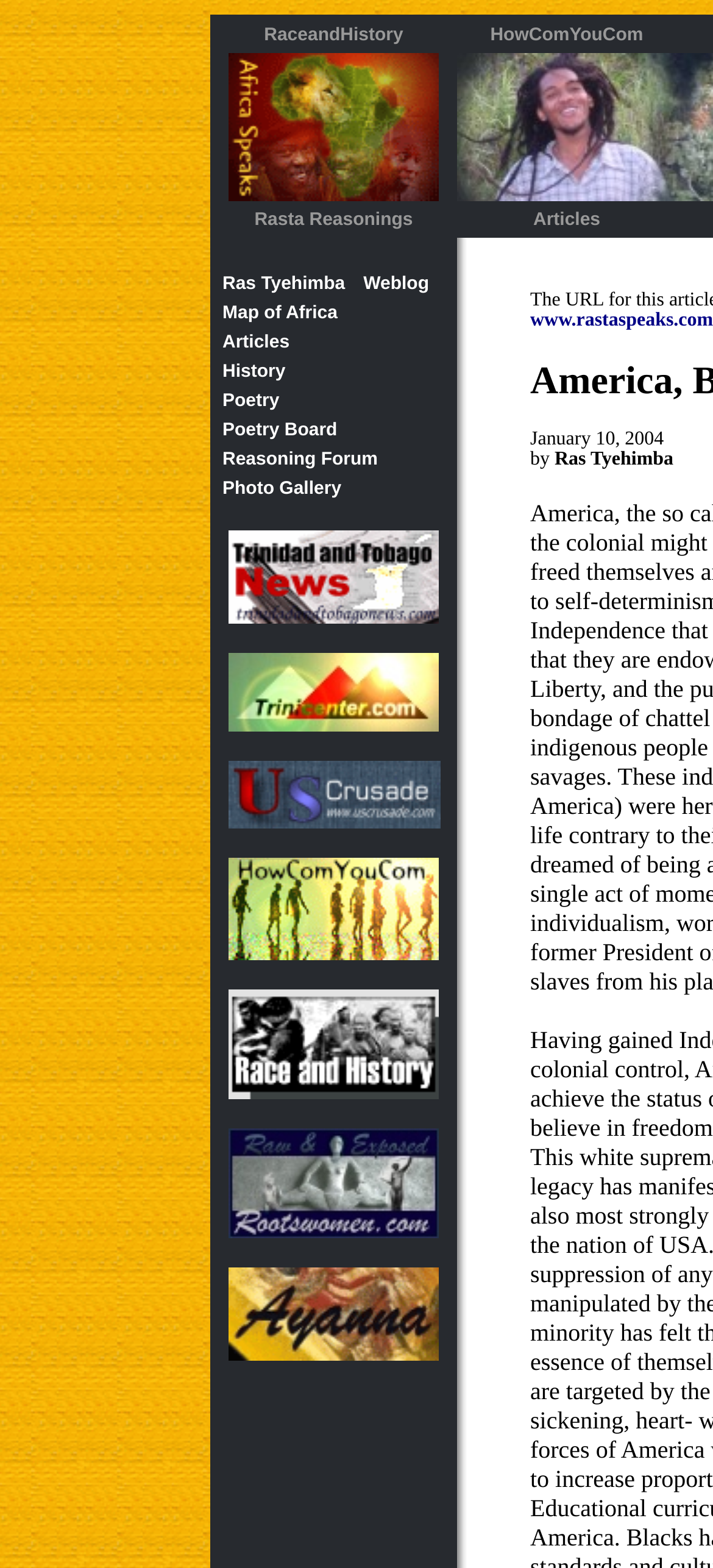Can you extract the primary headline text from the webpage?

America, Bastion of White Supremacy